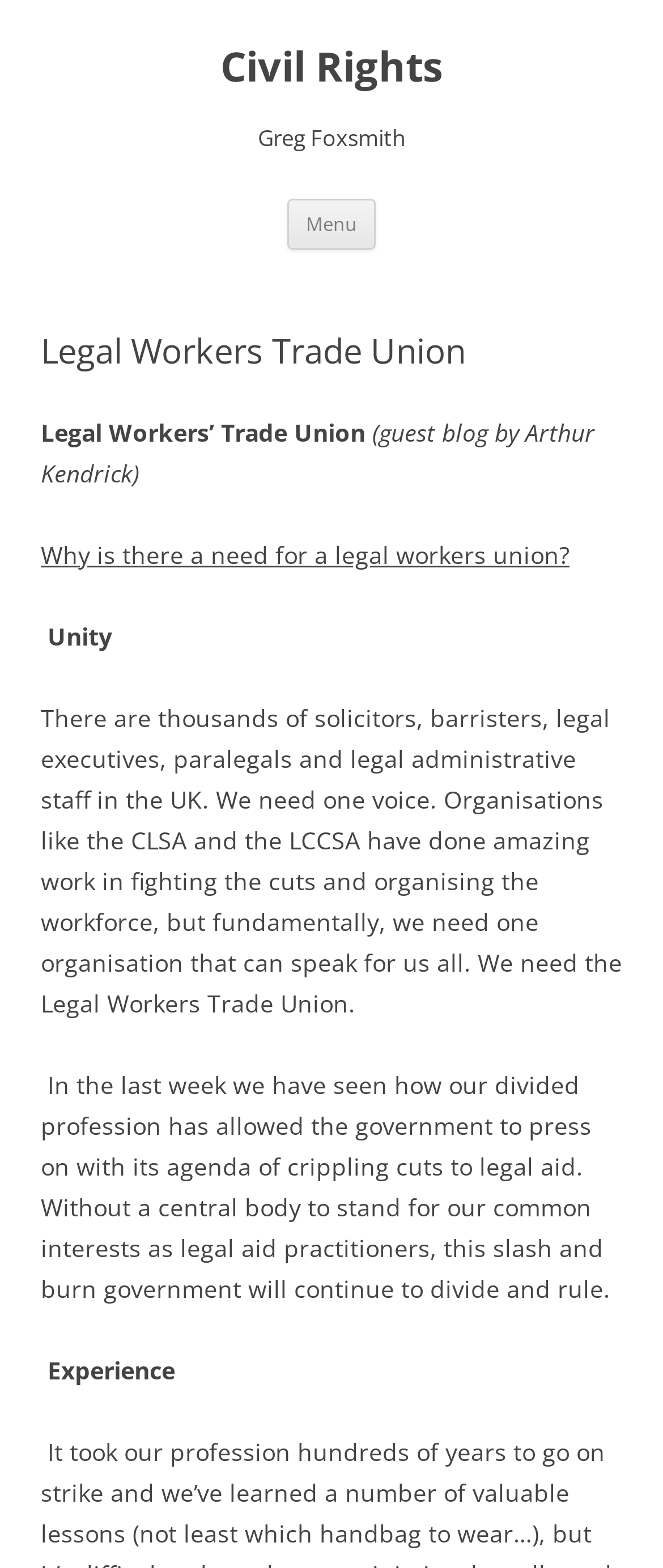Using the element description: "Civil Rights", determine the bounding box coordinates for the specified UI element. The coordinates should be four float numbers between 0 and 1, [left, top, right, bottom].

[0.332, 0.026, 0.668, 0.059]